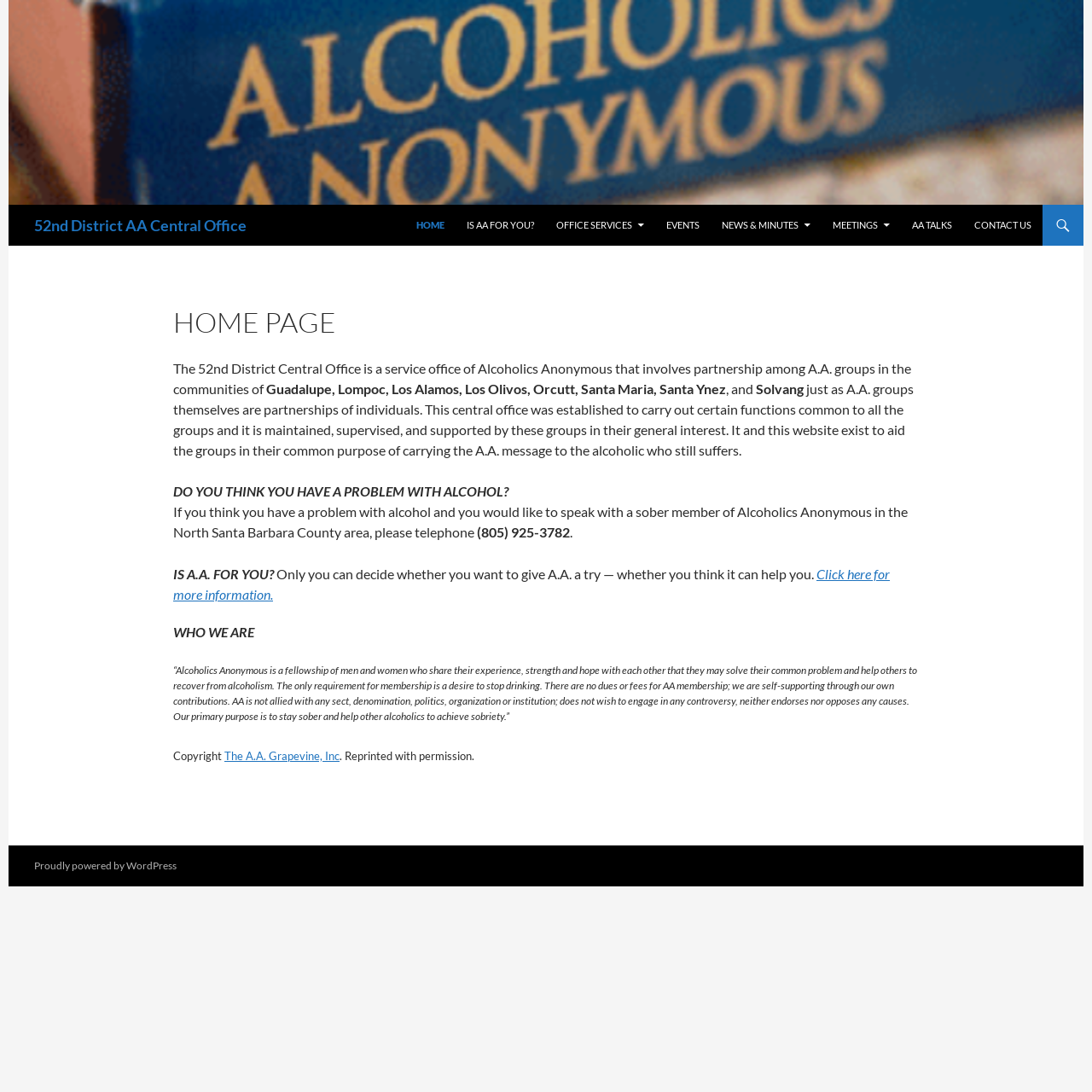Specify the bounding box coordinates (top-left x, top-left y, bottom-right x, bottom-right y) of the UI element in the screenshot that matches this description: News & Minutes

[0.652, 0.188, 0.752, 0.225]